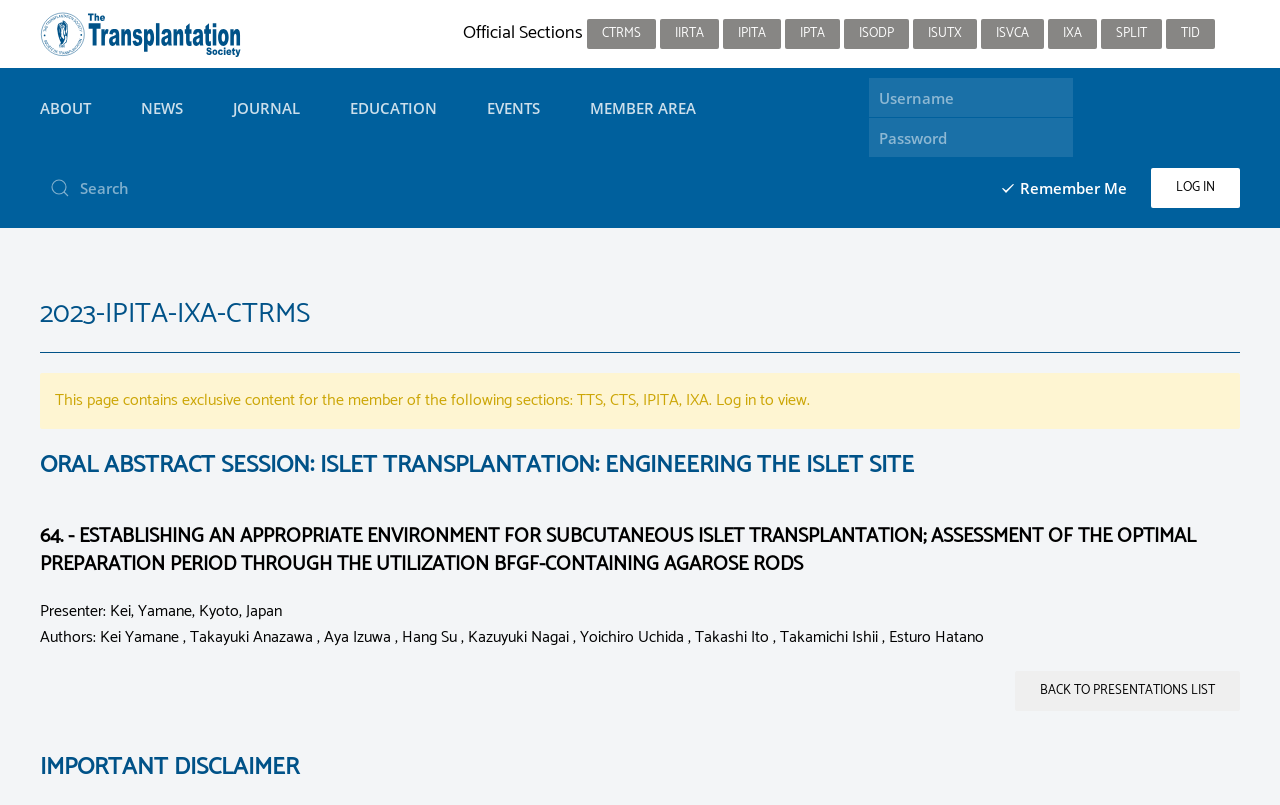Offer a meticulous caption that includes all visible features of the webpage.

The webpage is about The Transplantation Society, a global leader in transplantation. At the top left, there is a logo image and a link to the society's homepage. Below the logo, there are several links to official sections, including CTRMS, IIRTA, IPITA, IPTA, ISODP, ISUTX, ISVCA, IXA, and SPLIT. 

On the top right, there are links to different pages, including ABOUT, NEWS, JOURNAL, EDUCATION, EVENTS, and MEMBER AREA. Below these links, there is a search bar with a magnifying glass icon. 

In the middle of the page, there is a login section with fields for username and password, a "Remember Me" checkbox, and a "LOG IN" button. 

Below the login section, there is a heading that reads "2023-IPITA-IXA-CTRMS" followed by a horizontal separator line. The page then displays exclusive content for members of certain sections, with a message prompting users to log in to view the content. 

The main content of the page appears to be an oral abstract session about islet transplantation, with headings and details about the presentation, including the title, presenter, and authors. There is also a button to go back to the presentations list at the bottom of the page. 

Finally, at the very bottom of the page, there is an important disclaimer notice.